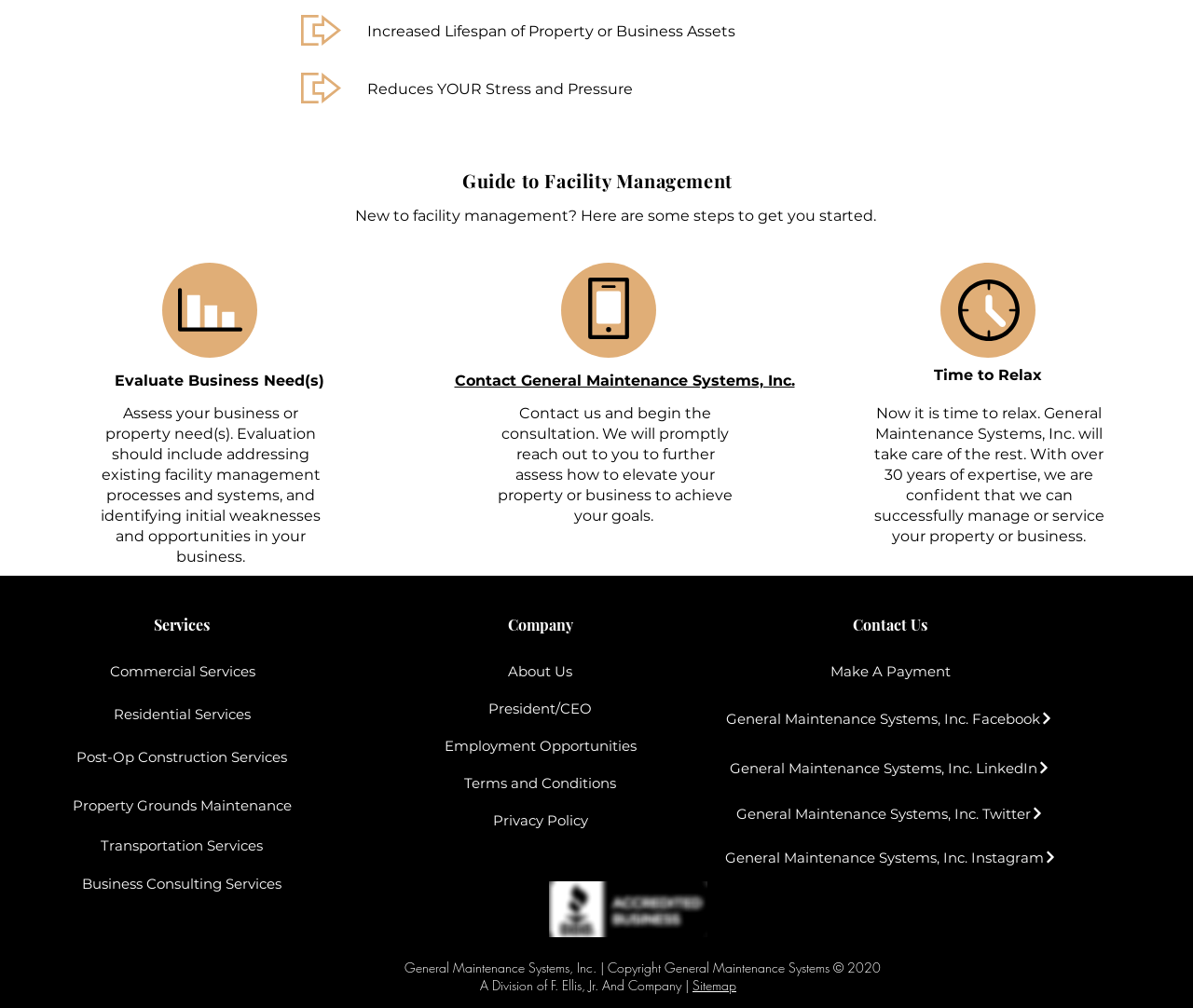Please identify the bounding box coordinates of the element's region that I should click in order to complete the following instruction: "Learn about Commercial Services". The bounding box coordinates consist of four float numbers between 0 and 1, i.e., [left, top, right, bottom].

[0.07, 0.647, 0.235, 0.684]